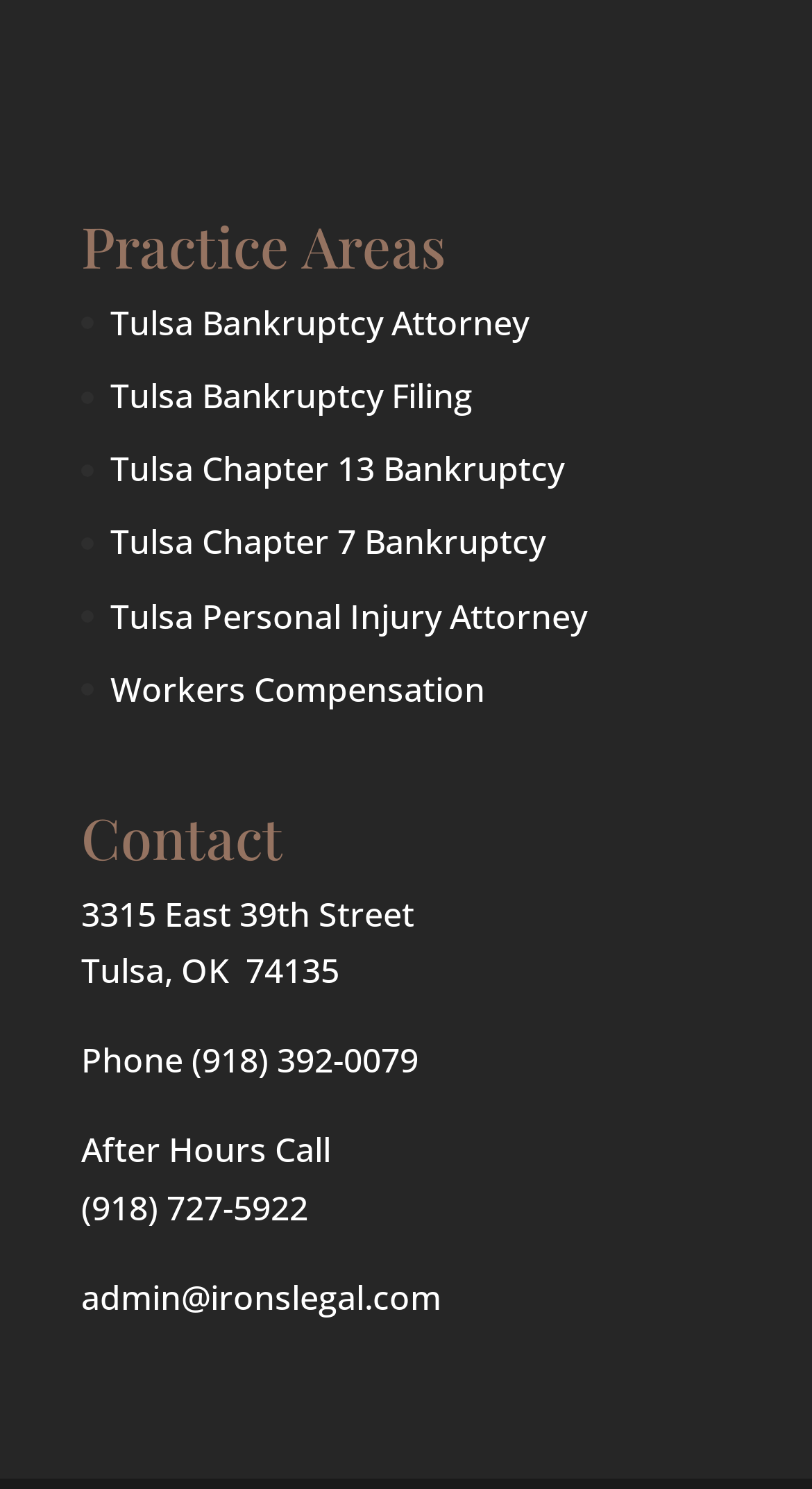What is the main practice area of the law firm?
Please describe in detail the information shown in the image to answer the question.

The main practice area of the law firm can be determined by looking at the links under the 'Practice Areas' heading, which include 'Tulsa Bankruptcy Attorney', 'Tulsa Bankruptcy Filing', 'Tulsa Chapter 13 Bankruptcy', and 'Tulsa Chapter 7 Bankruptcy'. This suggests that bankruptcy is a primary focus of the law firm.